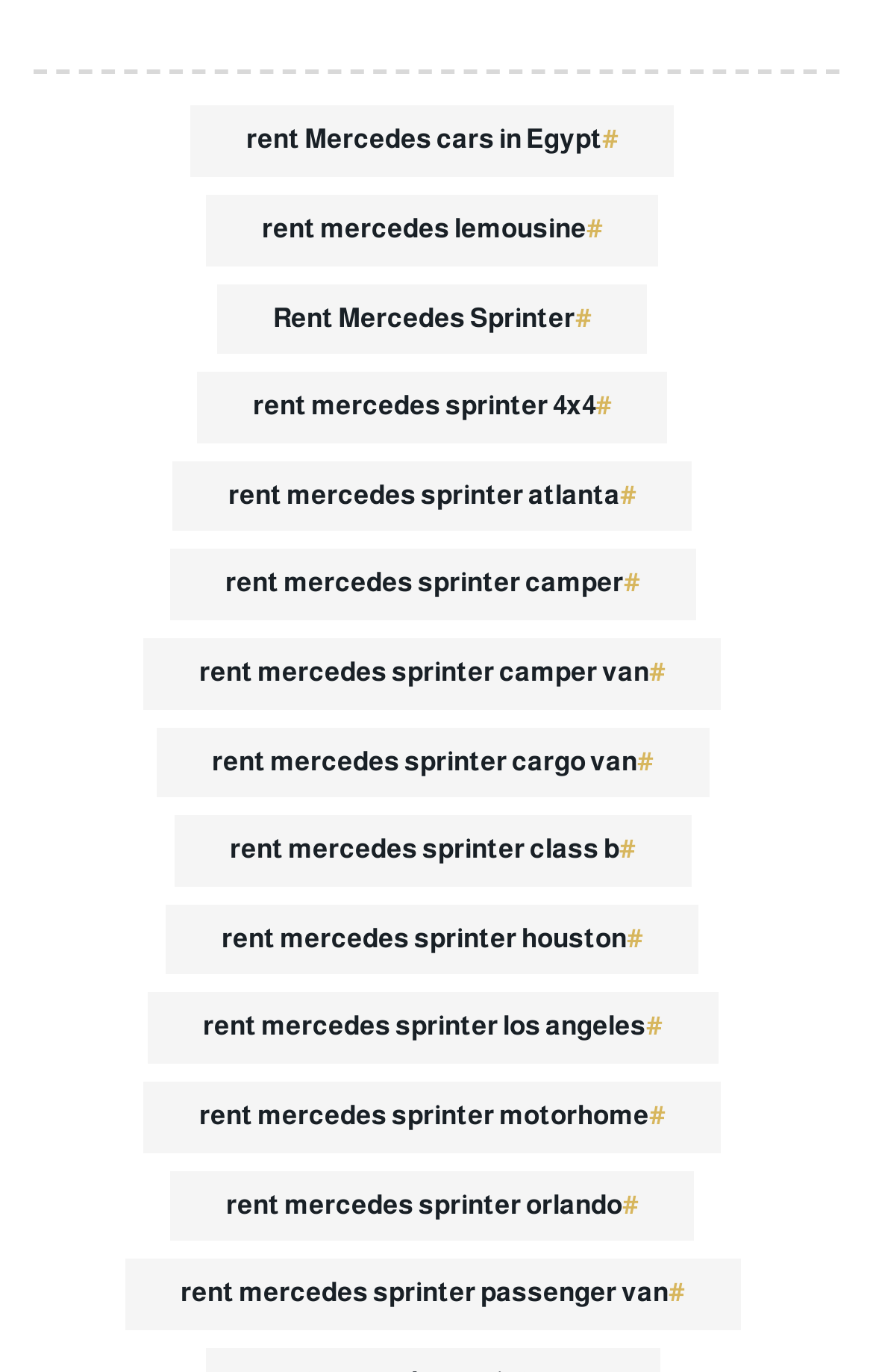Highlight the bounding box coordinates of the element you need to click to perform the following instruction: "Rent Mercedes Sprinter in Los Angeles."

[0.168, 0.724, 0.822, 0.775]